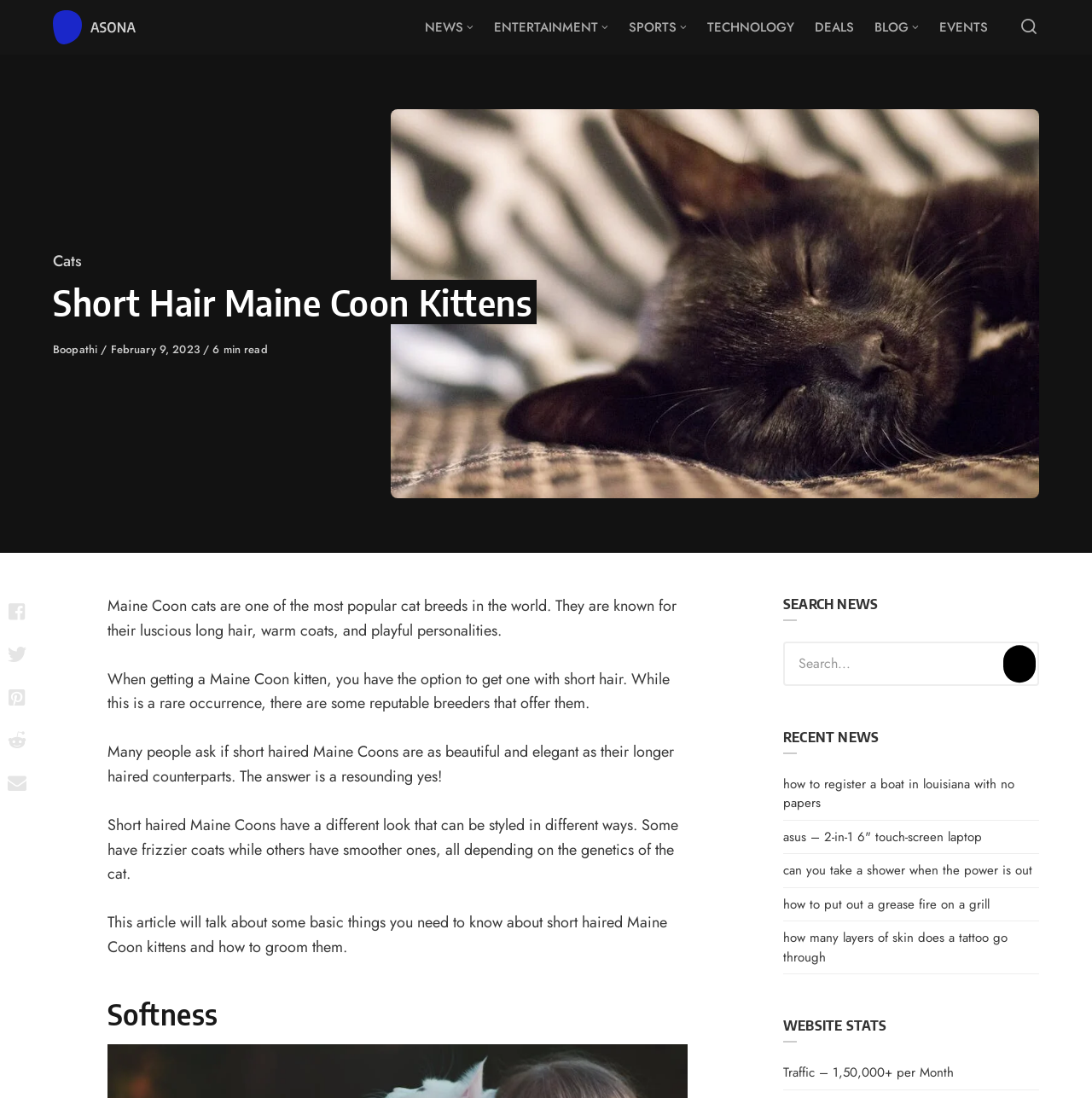Find the bounding box coordinates for the area that must be clicked to perform this action: "Share the article on Facebook".

[0.002, 0.538, 0.029, 0.577]